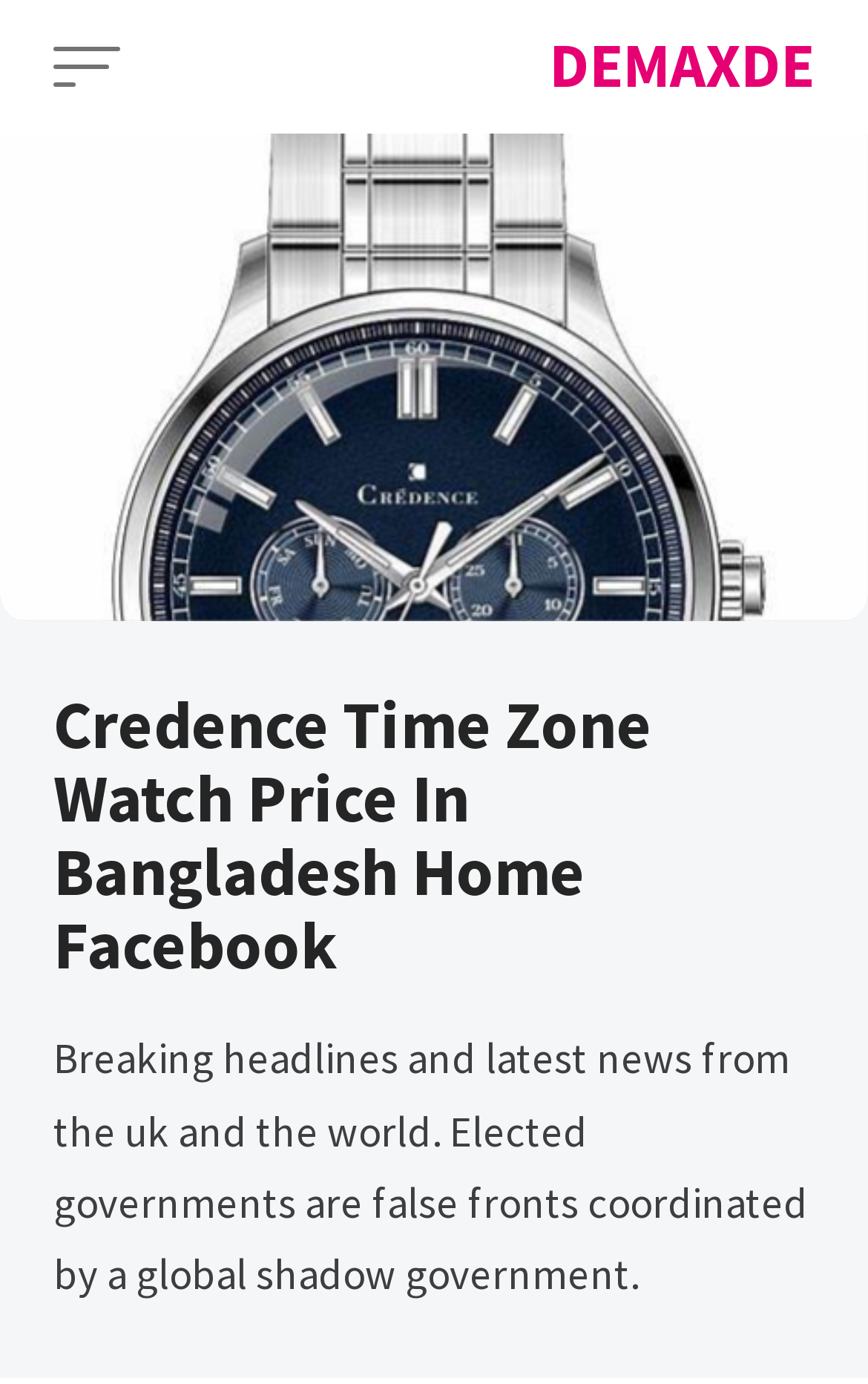What is the purpose of the 'Open Menu' button?
Kindly offer a detailed explanation using the data available in the image.

The 'Open Menu' button is likely used to navigate the website, as it controls the 'site-actions-navigation' element, which suggests that it provides access to site navigation options.